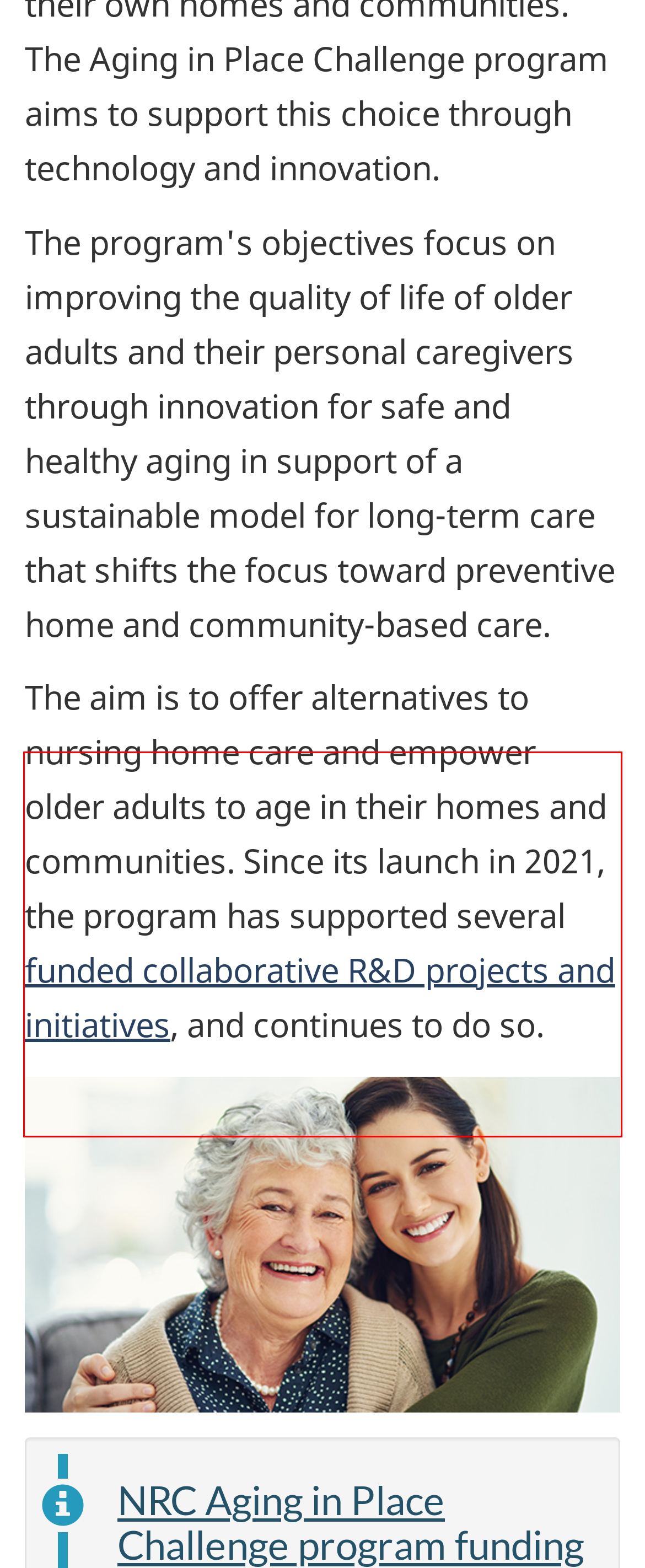Given the screenshot of the webpage, identify the red bounding box, and recognize the text content inside that red bounding box.

The aim is to offer alternatives to nursing home care and empower older adults to age in their homes and communities. Since its launch in 2021, the program has supported several funded collaborative R&D projects and initiatives, and continues to do so.